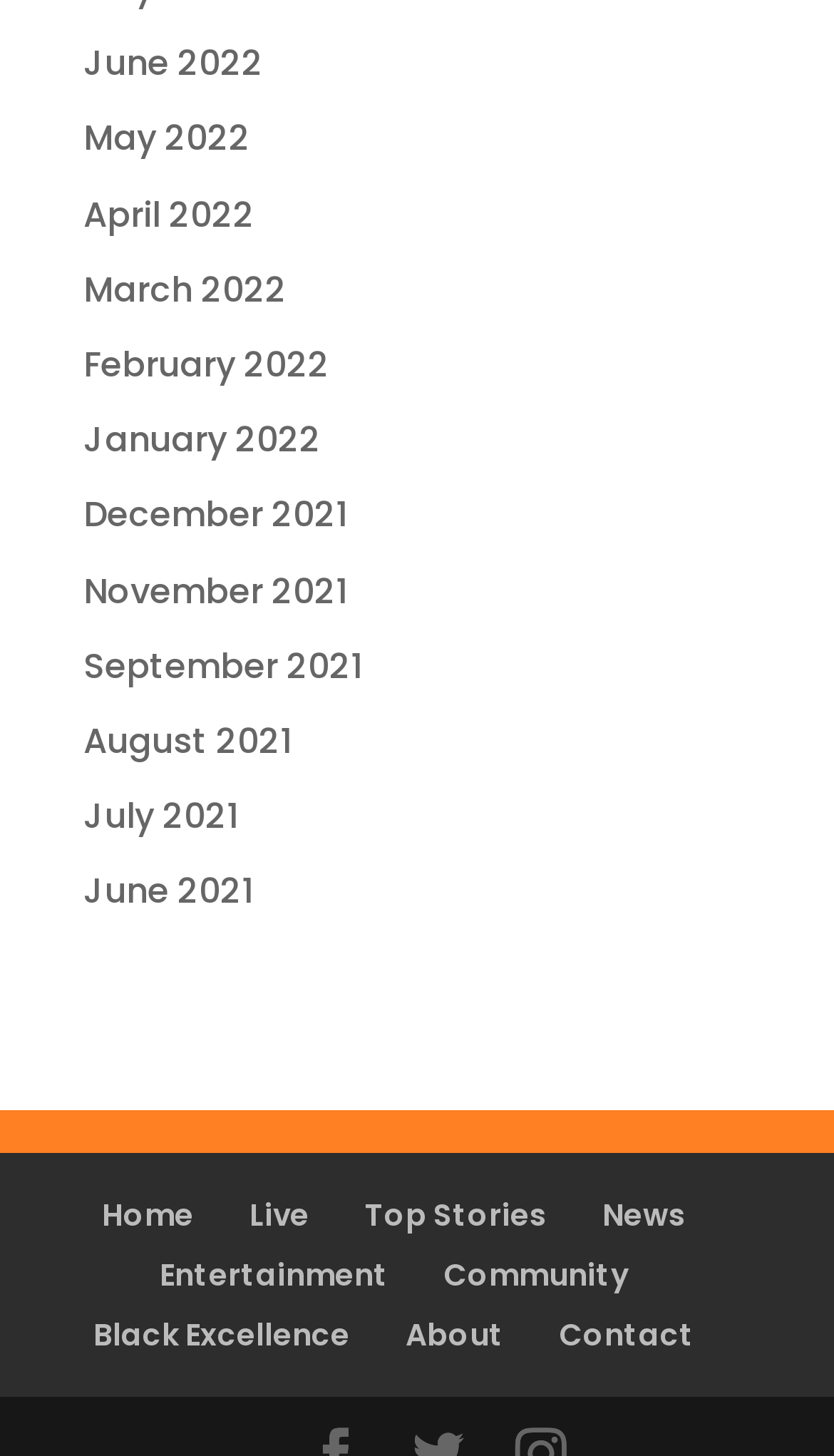How many categories are listed at the bottom?
Please provide a single word or phrase in response based on the screenshot.

8